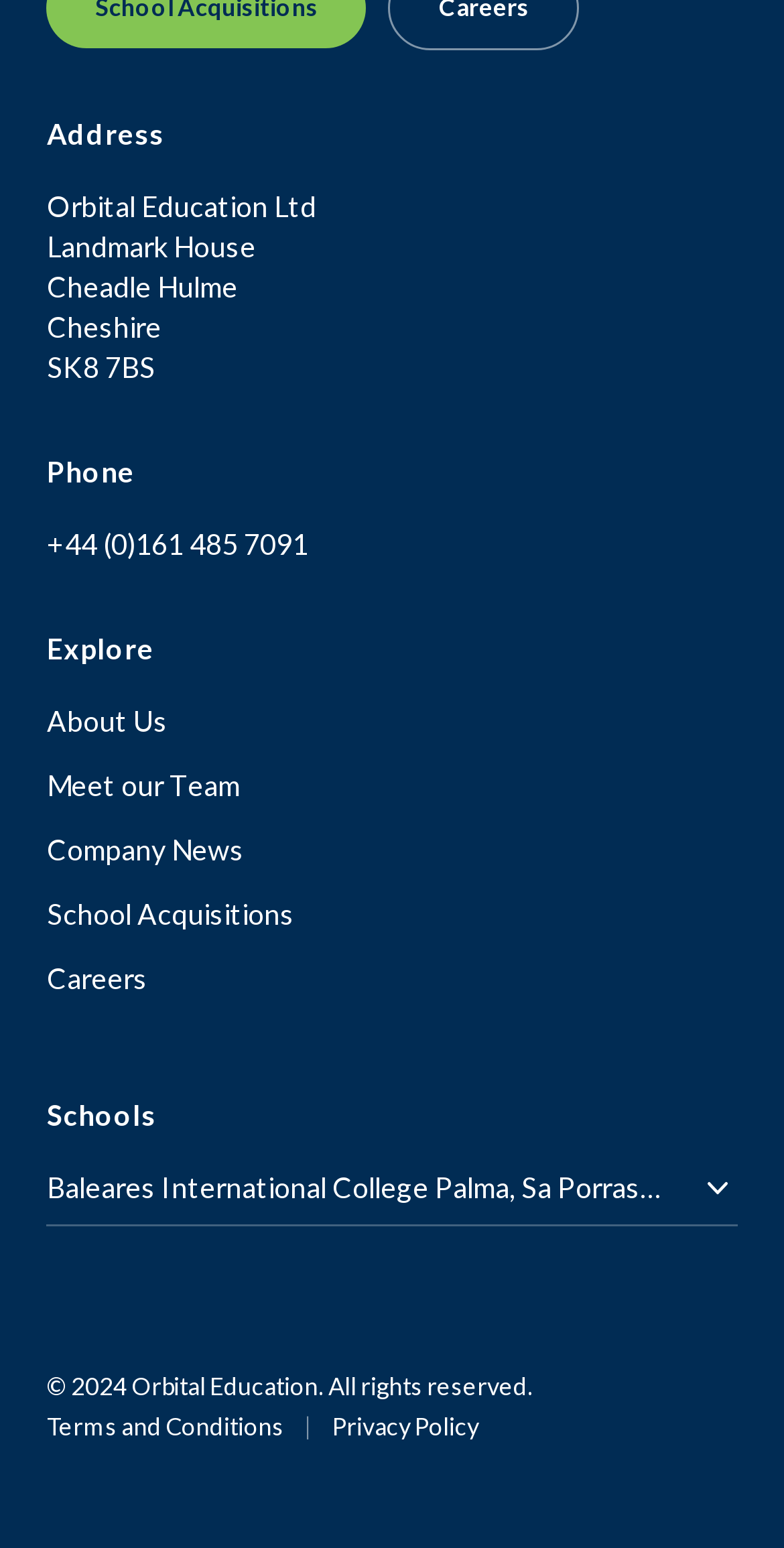Pinpoint the bounding box coordinates for the area that should be clicked to perform the following instruction: "View company news".

[0.06, 0.537, 0.311, 0.559]